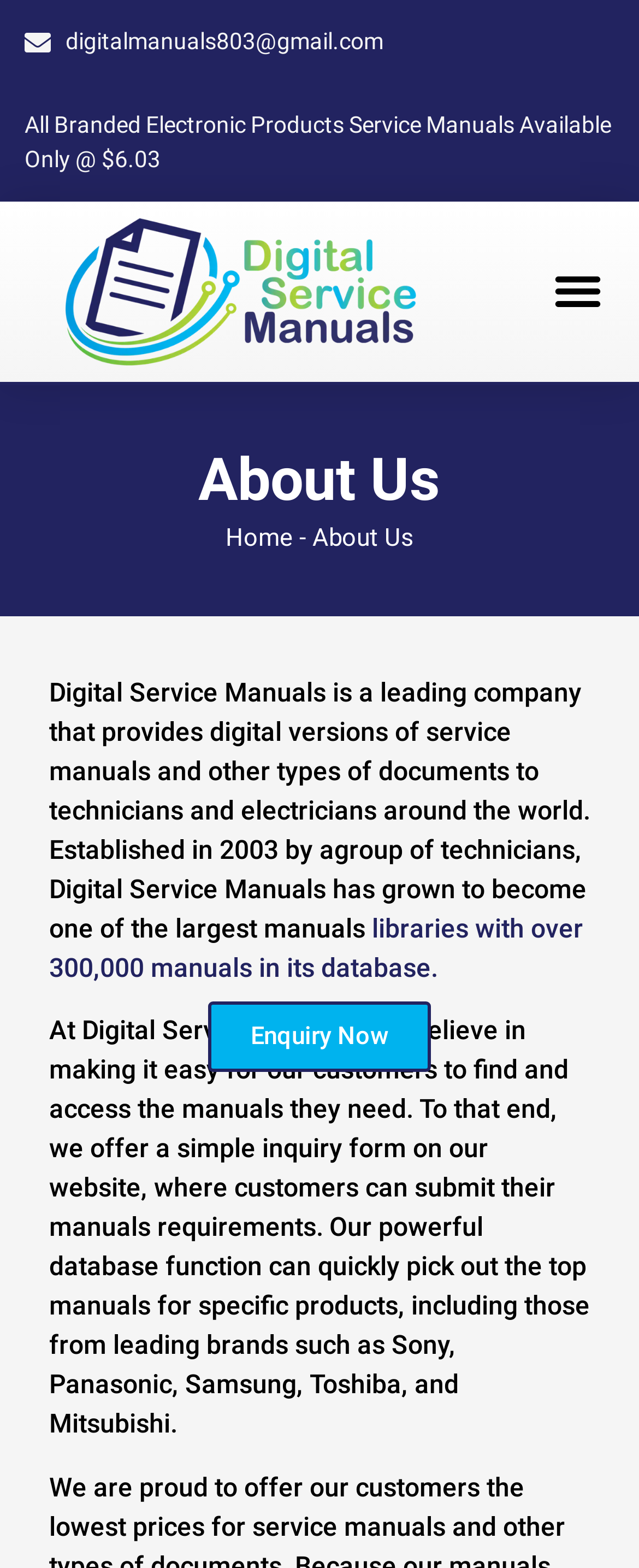How much do service manuals cost?
Please give a detailed and elaborate answer to the question.

I found the price by reading the static text element that says 'All Branded Electronic Products Service Manuals Available Only @ $6.03' which is located near the top of the page.